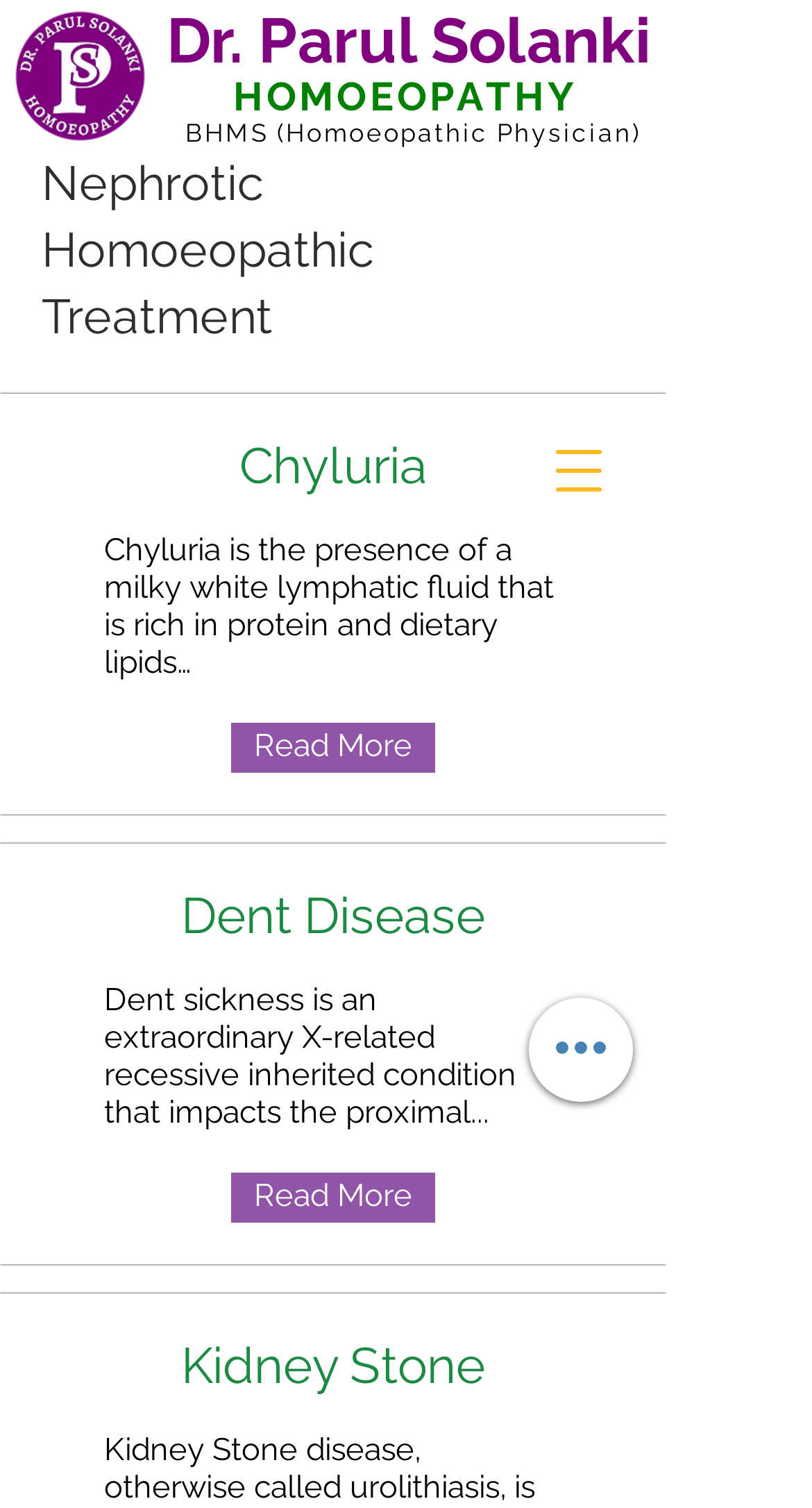Identify and provide the text of the main header on the webpage.

Dr. Parul Solanki